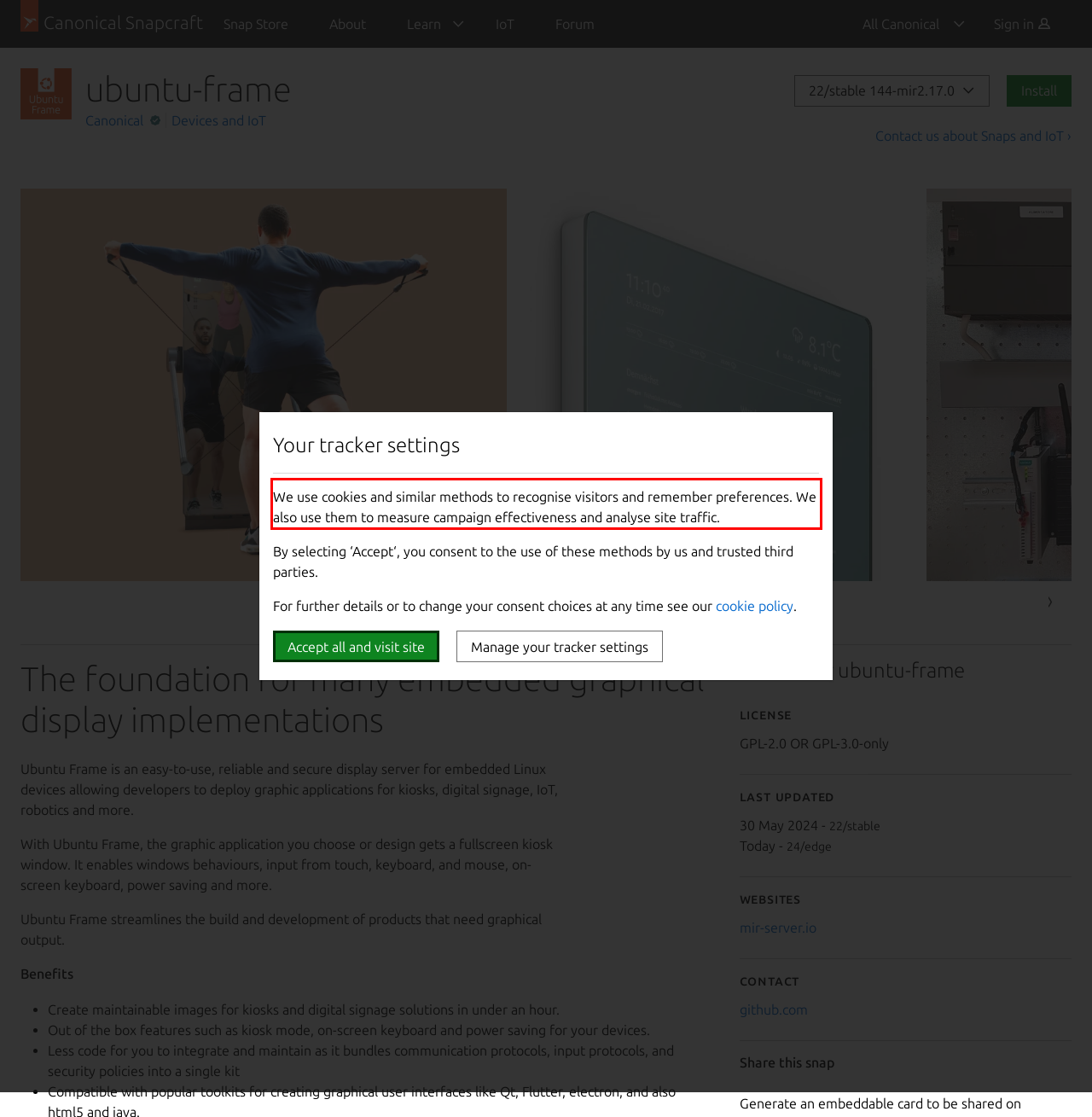Given a webpage screenshot, locate the red bounding box and extract the text content found inside it.

We use cookies and similar methods to recognise visitors and remember preferences. We also use them to measure campaign effectiveness and analyse site traffic.